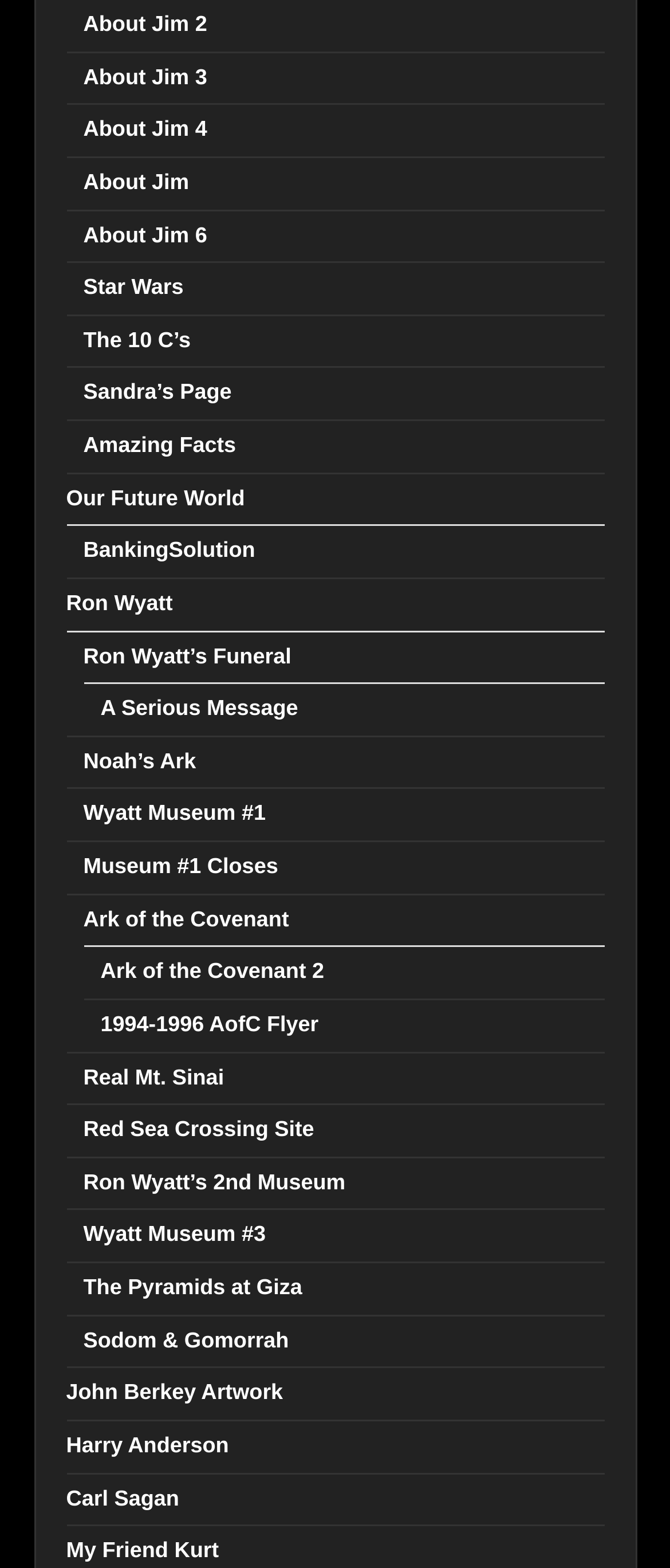Please respond in a single word or phrase: 
How many links are located at the top quarter of the webpage?

6